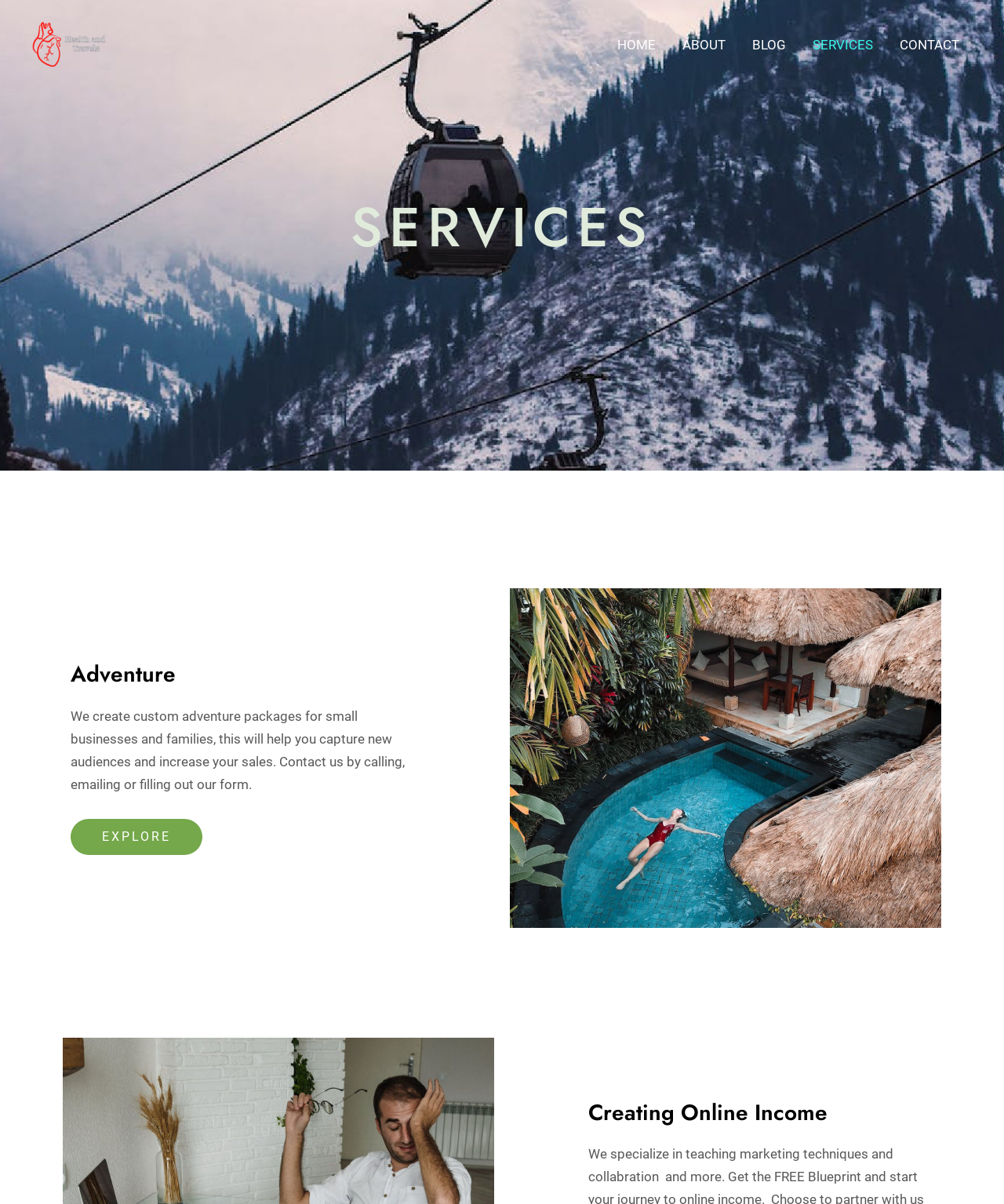Provide an in-depth description of the elements and layout of the webpage.

The webpage is about Health and Travels, specifically focusing on custom adventure packages for small businesses and families. At the top left corner, there is a link and an image, both labeled as "Health and Travels". 

On the top right side, there is a navigation menu with five links: HOME, ABOUT, BLOG, SERVICES, and CONTACT. The SERVICES link is highlighted, indicating that the user is currently on this page.

Below the navigation menu, there is a large heading that reads "SERVICES" spanning across the page. Underneath, there is a smaller heading that says "Adventure" located on the left side of the page. 

Adjacent to the "Adventure" heading, there is a paragraph of text that explains the custom adventure packages and their benefits, including capturing new audiences and increasing sales. The text also invites users to contact the company through various means. 

To the right of the text, there is a link labeled "EXPLORE". Below the text, there is a large image of a tropical pool, taking up a significant portion of the page.

At the bottom of the page, there is another heading that reads "Creating Online Income", located on the right side of the page.